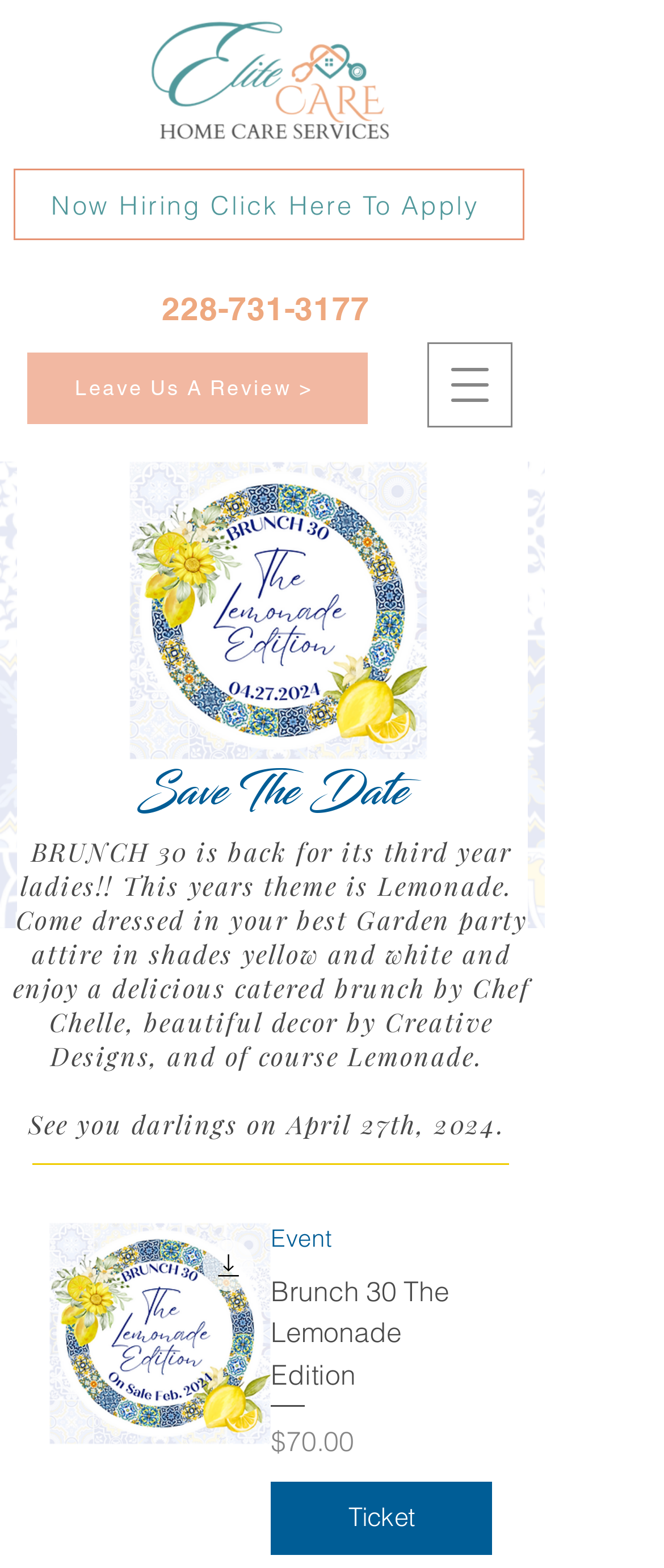Respond to the following question using a concise word or phrase: 
What is the date of Brunch 30?

April 27th, 2024